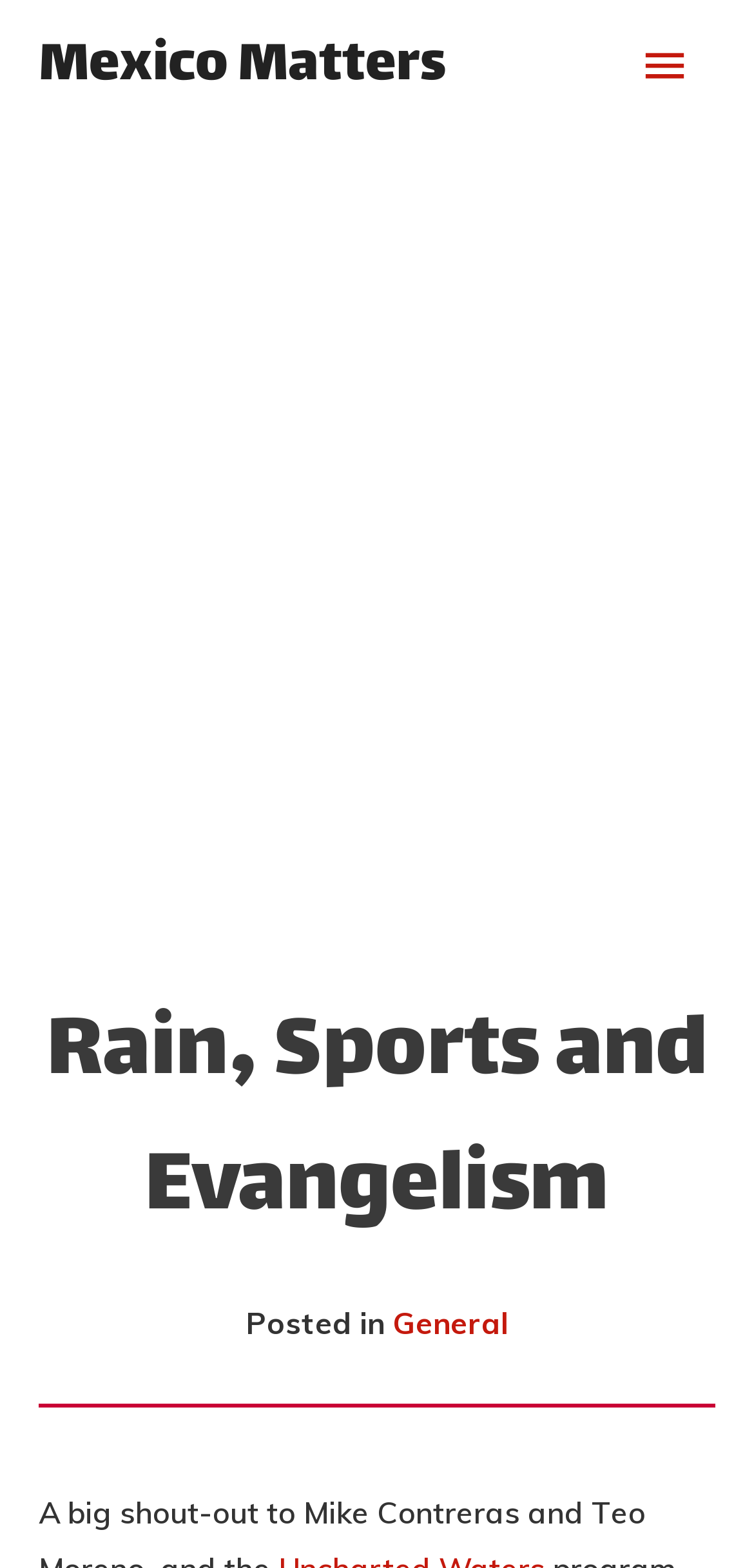Provide a short, one-word or phrase answer to the question below:
What is the topic of the article below 'Eternal Matters'?

Book List